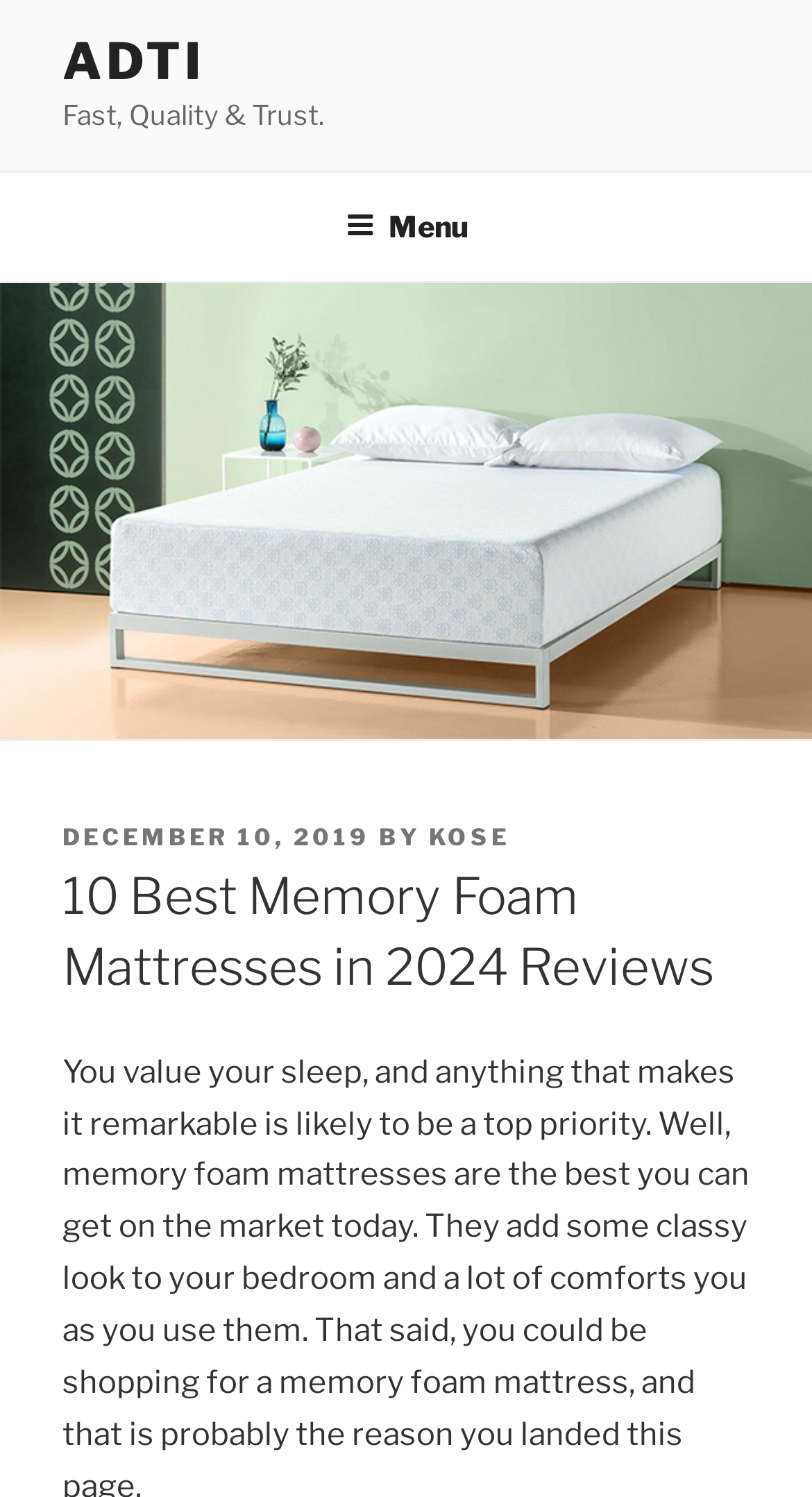Determine the bounding box coordinates for the HTML element mentioned in the following description: "aria-label="Toggle navigation"". The coordinates should be a list of four floats ranging from 0 to 1, represented as [left, top, right, bottom].

None